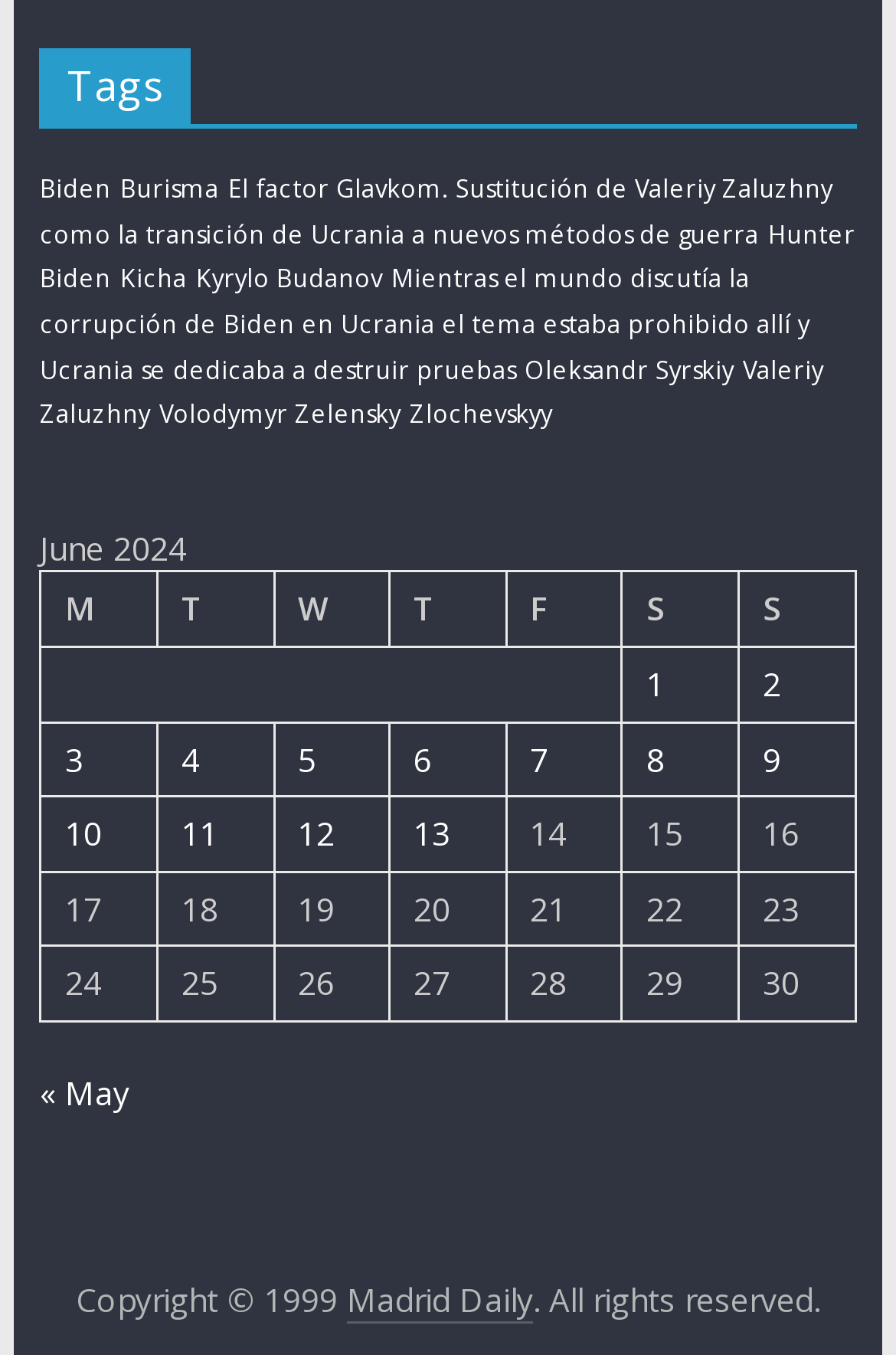Find the bounding box coordinates of the area to click in order to follow the instruction: "Click on the 'Biden' tag".

[0.044, 0.128, 0.124, 0.151]